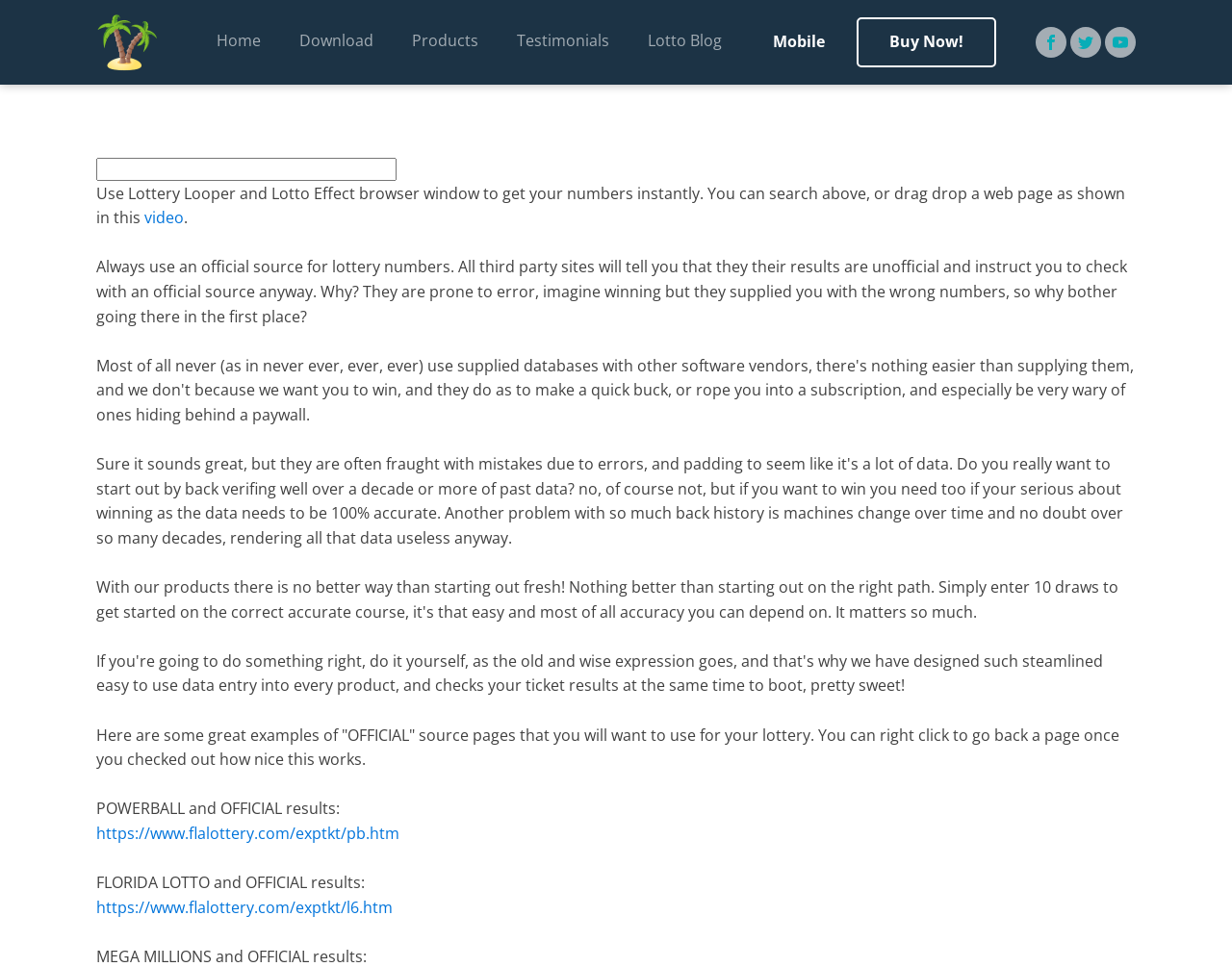Use a single word or phrase to answer the question:
What social media platforms are linked on the webpage?

Facebook, Twitter, YouTube